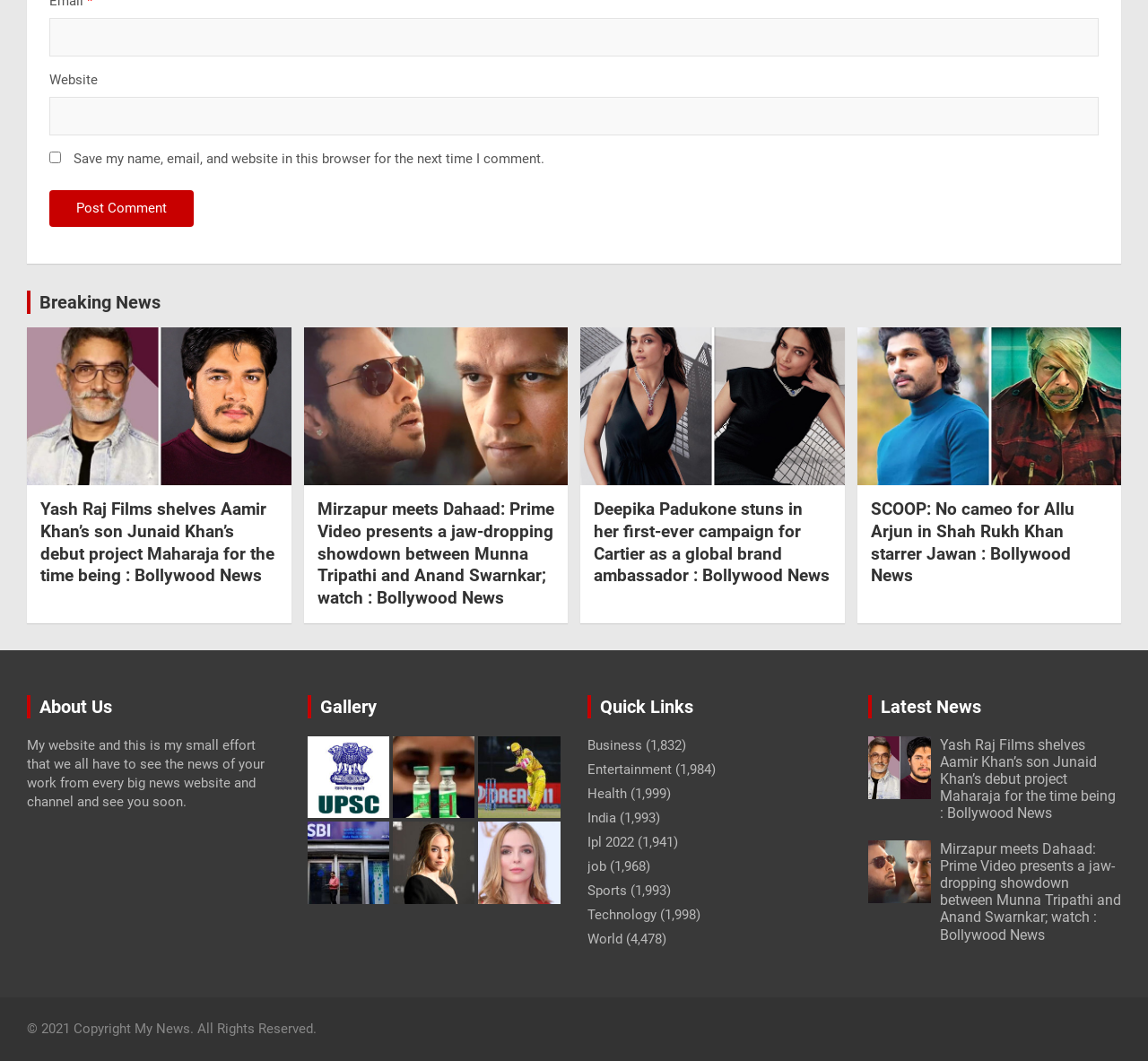Please locate the bounding box coordinates of the element that should be clicked to achieve the given instruction: "Read Breaking News".

[0.034, 0.274, 0.14, 0.295]